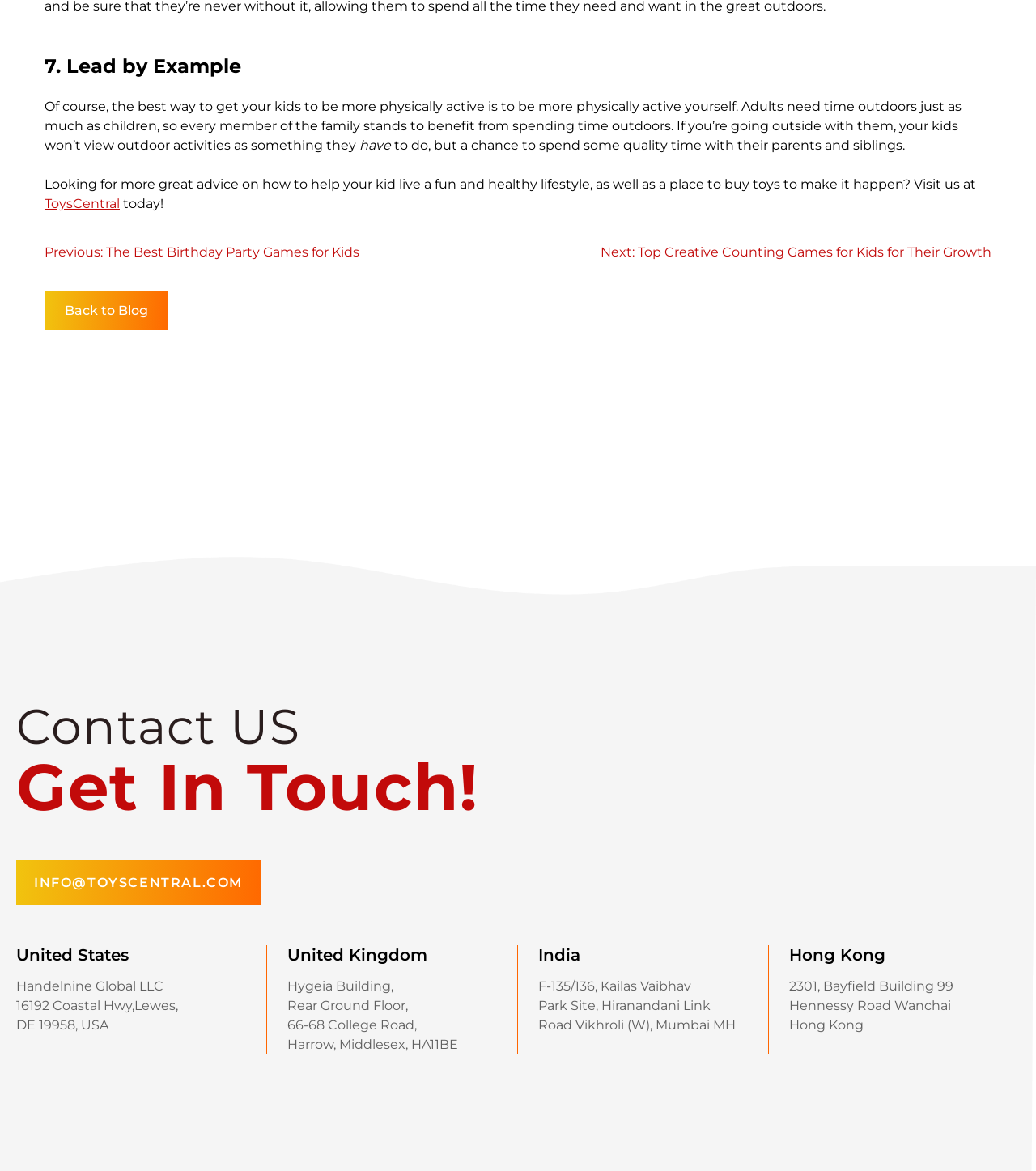What is the email address for contact?
Based on the visual content, answer with a single word or a brief phrase.

INFO@TOYSCENTRAL.COM